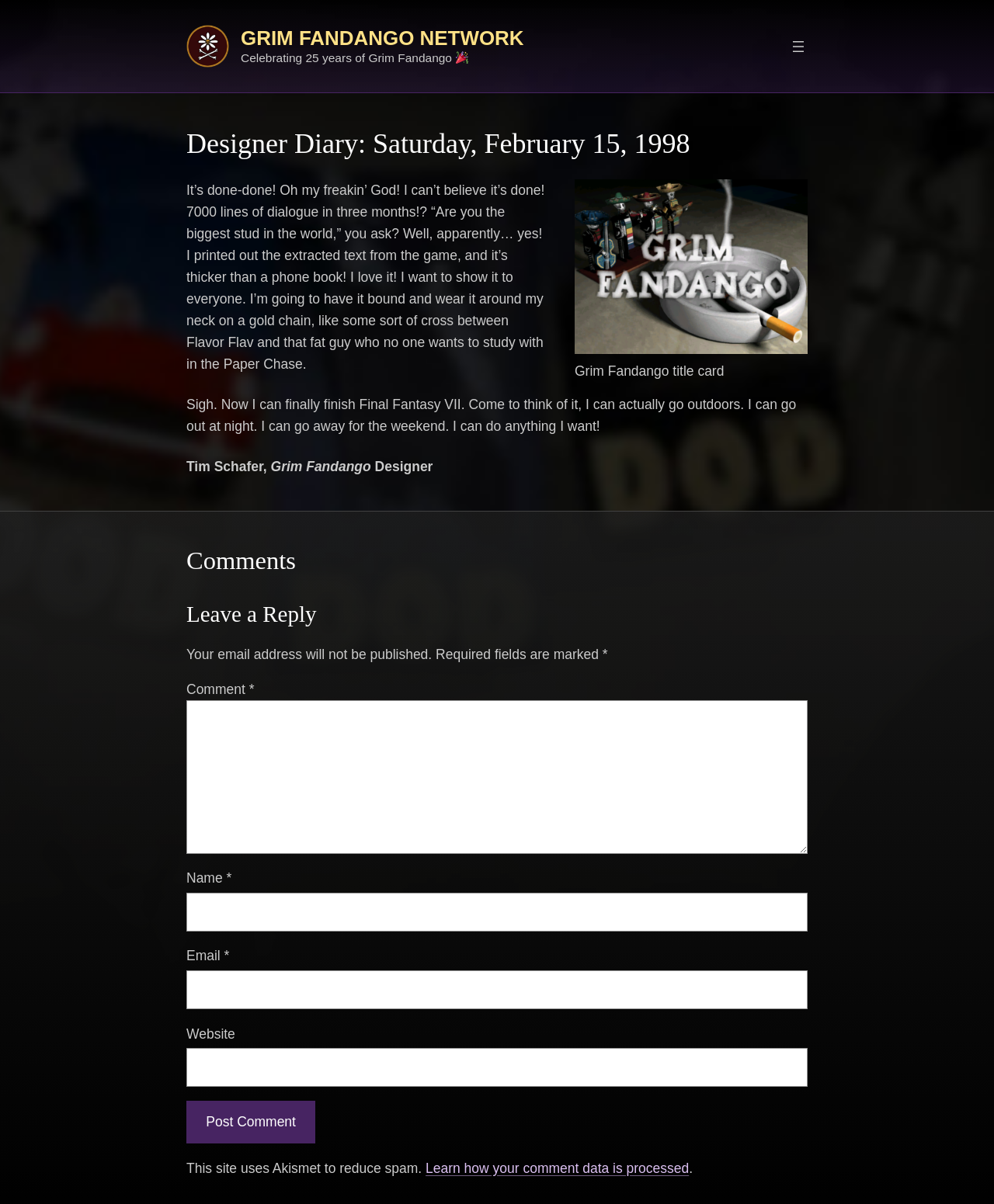Kindly determine the bounding box coordinates of the area that needs to be clicked to fulfill this instruction: "Open the menu".

[0.794, 0.031, 0.812, 0.046]